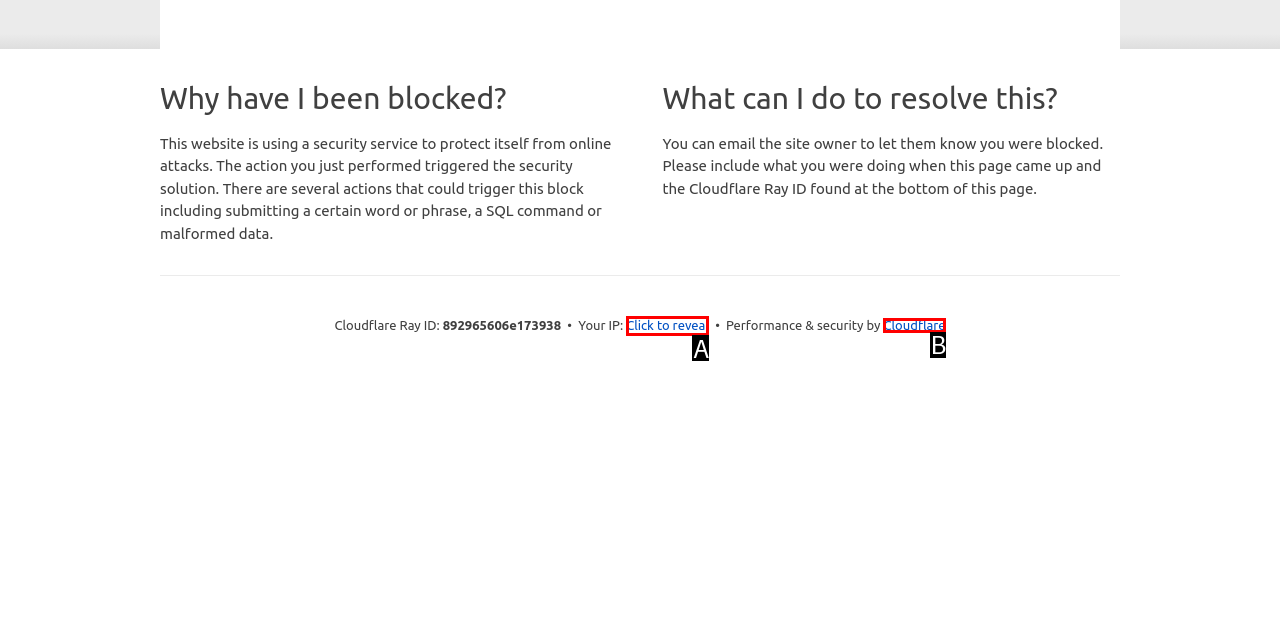Find the option that matches this description: Share on Reddit
Provide the matching option's letter directly.

None